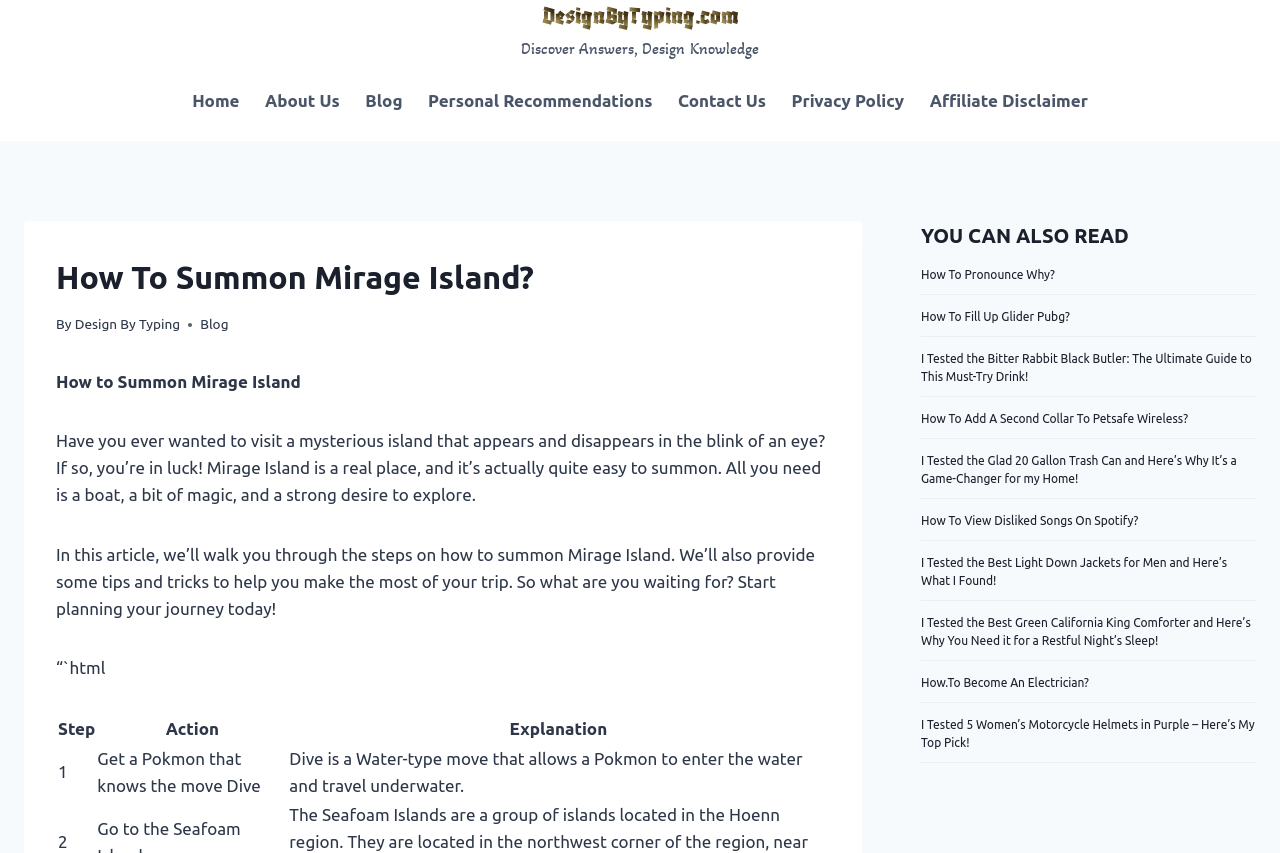Please provide a comprehensive answer to the question below using the information from the image: What is the first step to summon Mirage Island?

The webpage provides a step-by-step guide on how to summon Mirage Island, and the first step is mentioned in the table with the column headers 'Step', 'Action', and 'Explanation', where the first row has the step number '1', the action 'Get a Pokemon that knows the move Dive', and the explanation 'Dive is a Water-type move that allows a Pokemon to enter the water and travel underwater'.